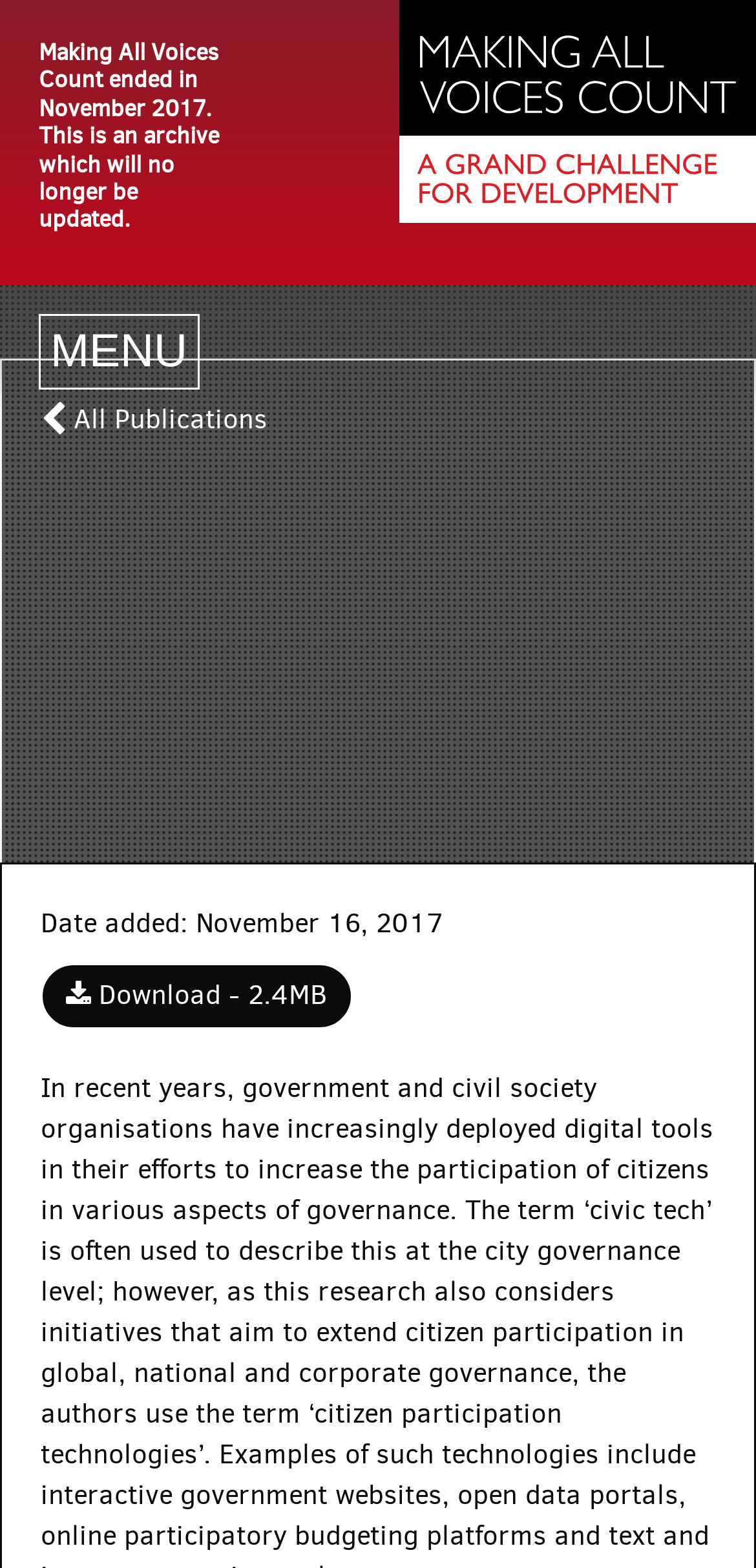Use the details in the image to answer the question thoroughly: 
When was the publication added?

I found the answer by looking at the StaticText element which states 'Date added: November 16, 2017'.